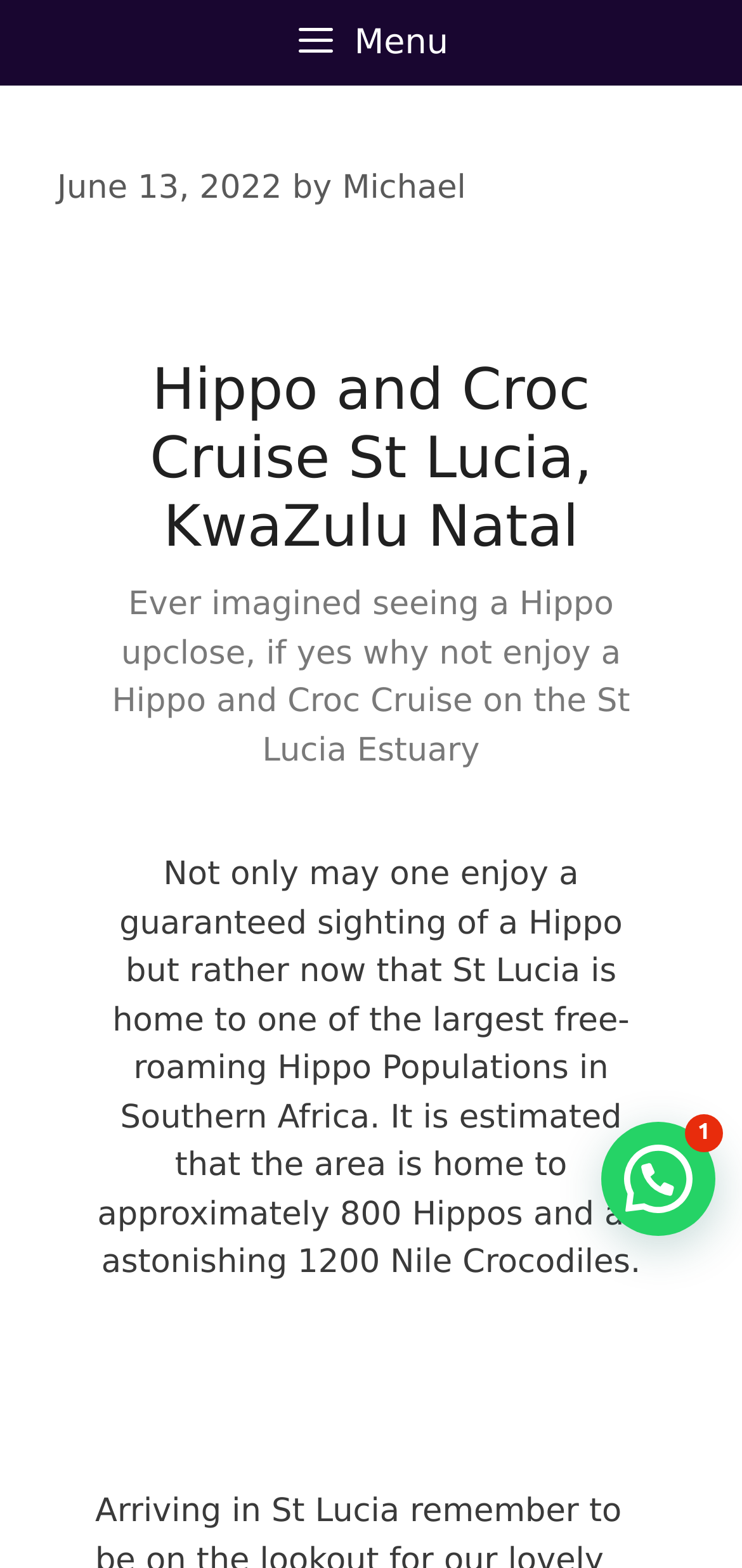Answer the question below with a single word or a brief phrase: 
What is the estimated number of Hippos in St Lucia?

800